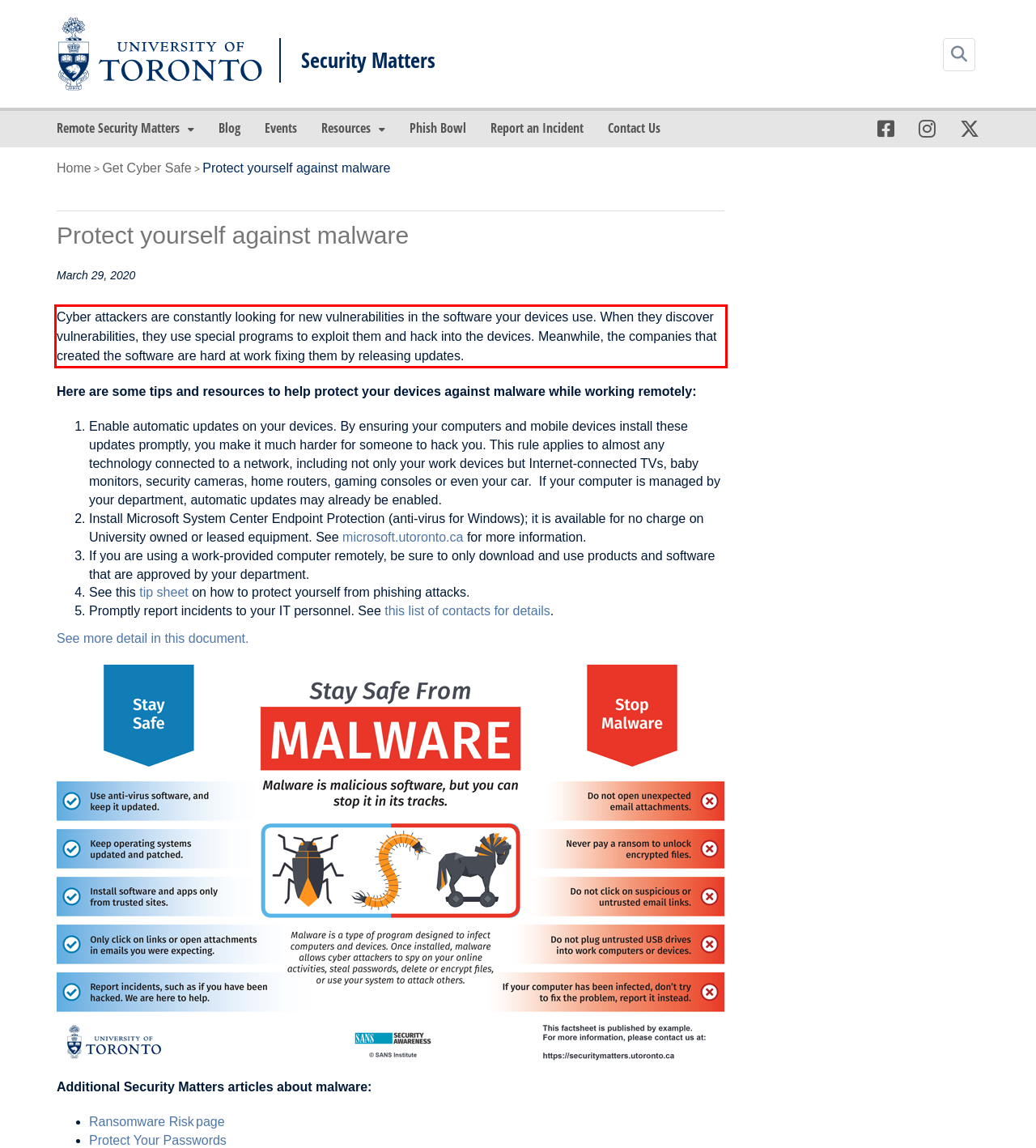Identify the text inside the red bounding box in the provided webpage screenshot and transcribe it.

Cyber attackers are constantly looking for new vulnerabilities in the software your devices use. When they discover vulnerabilities, they use special programs to exploit them and hack into the devices. Meanwhile, the companies that created the software are hard at work fixing them by releasing updates.